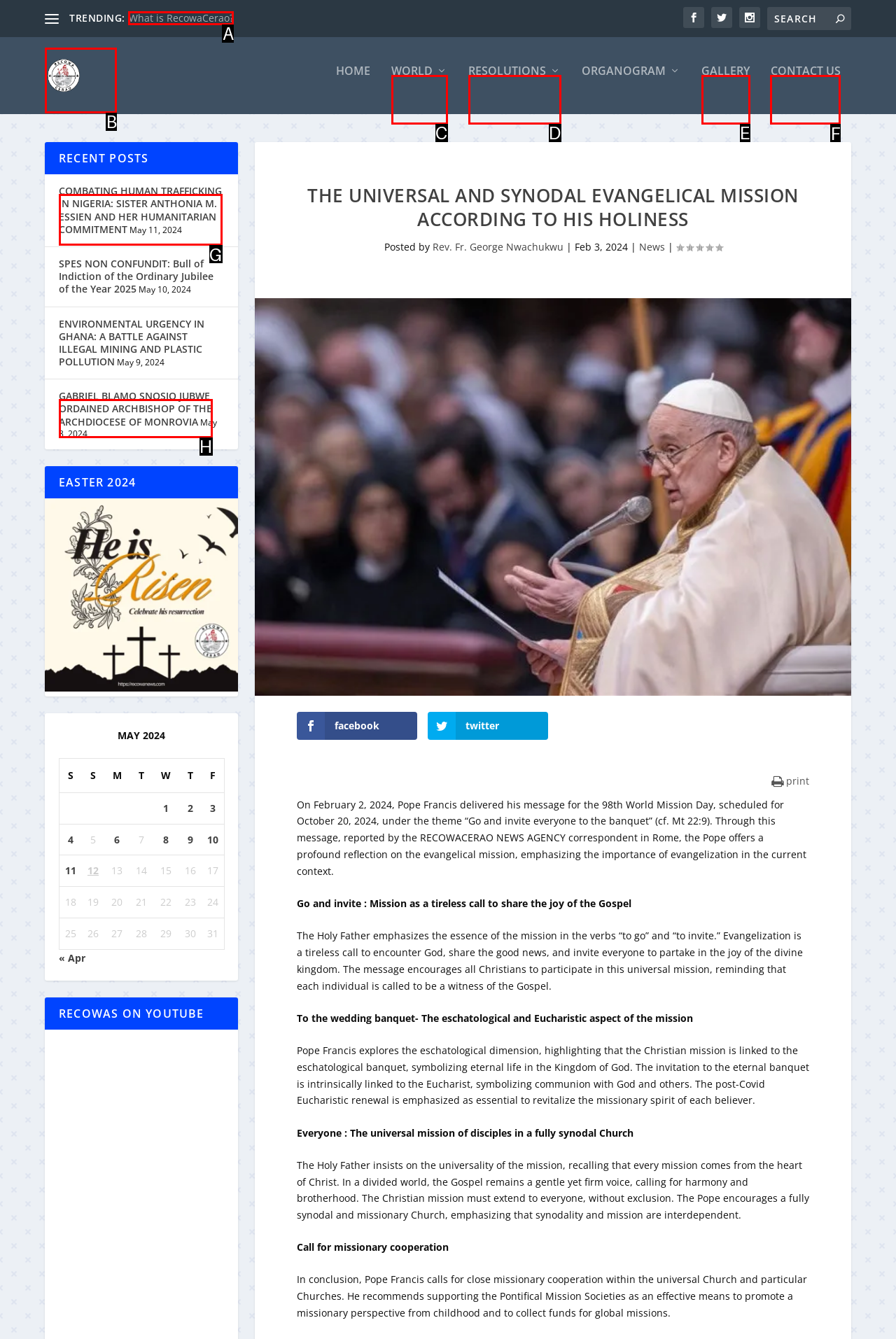Please indicate which option's letter corresponds to the task: Contact us by examining the highlighted elements in the screenshot.

F